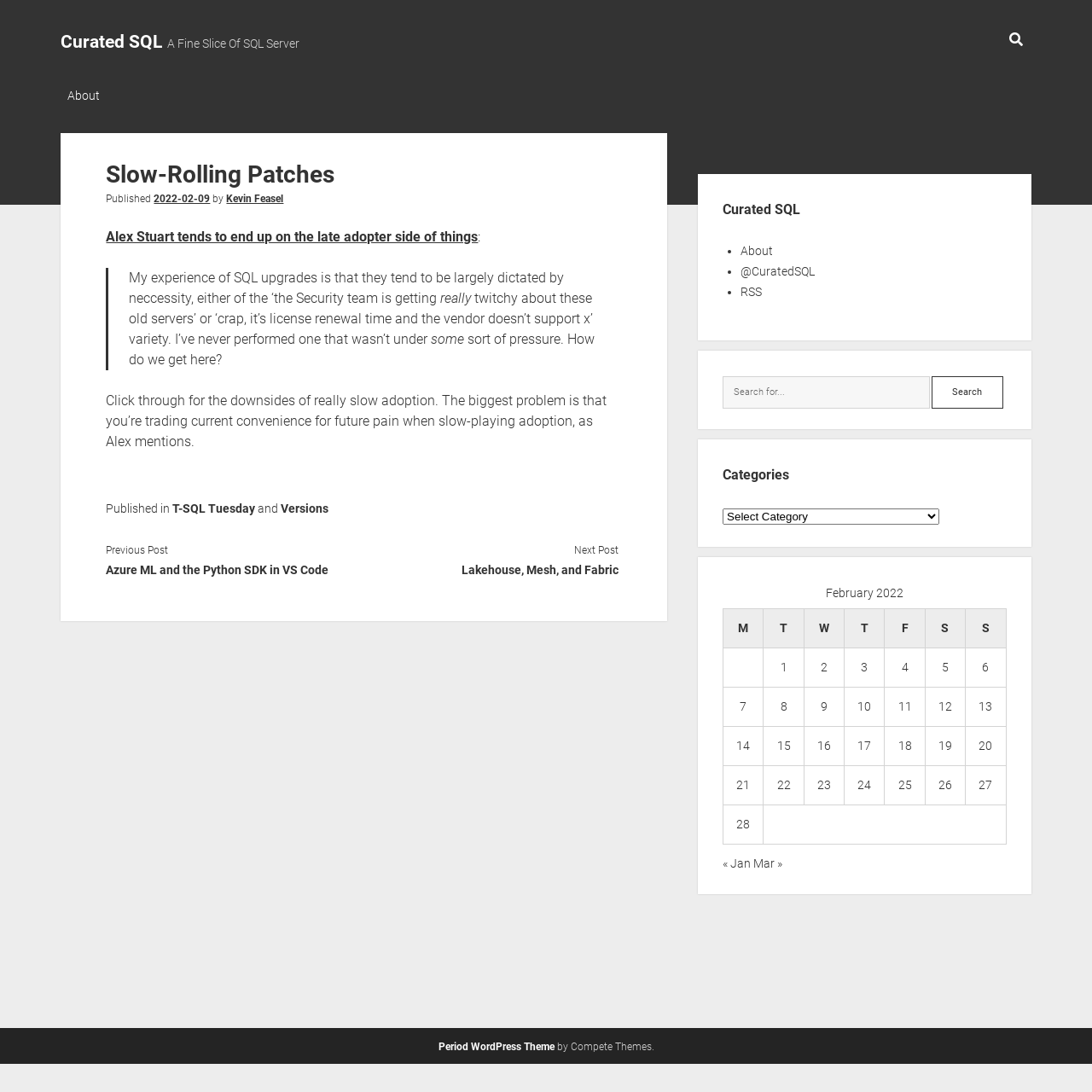Find the bounding box coordinates of the clickable region needed to perform the following instruction: "Check the categories". The coordinates should be provided as four float numbers between 0 and 1, i.e., [left, top, right, bottom].

[0.662, 0.426, 0.922, 0.444]